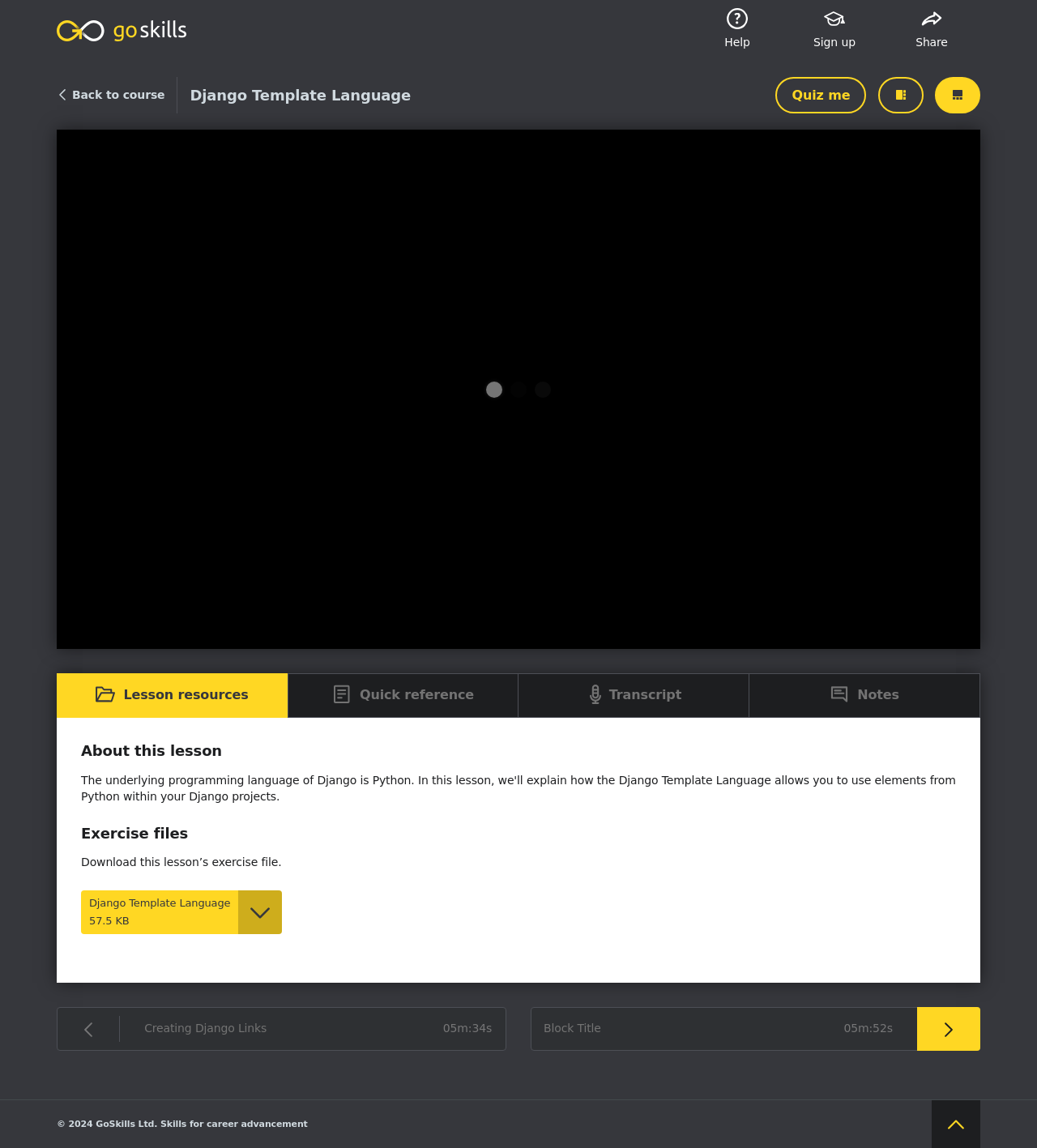Please predict the bounding box coordinates (top-left x, top-left y, bottom-right x, bottom-right y) for the UI element in the screenshot that fits the description: Verso l’Alto Creative

None